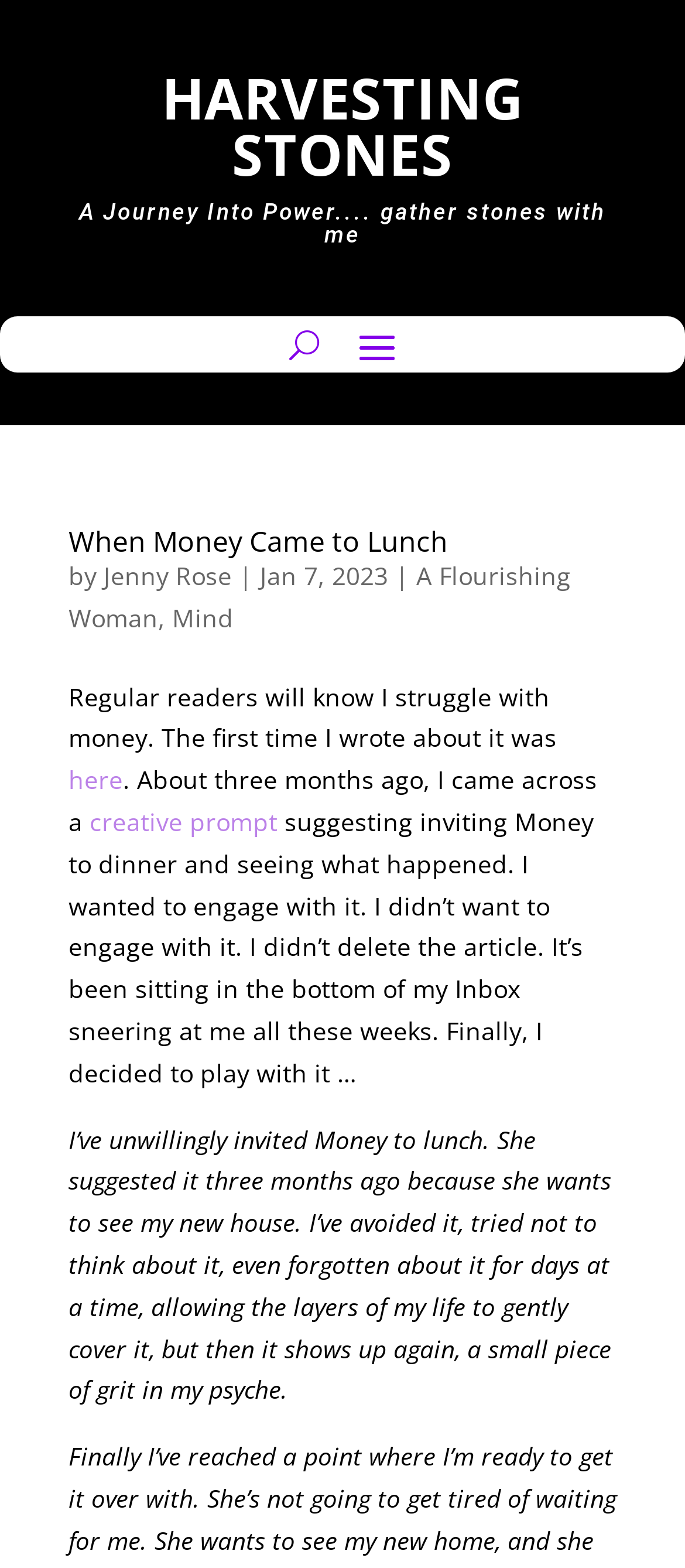How many links are there in the first article?
Analyze the image and deliver a detailed answer to the question.

I found the number of links in the first article by counting the link elements that are children of the heading element 'When Money Came to Lunch'. There are four link elements: 'When Money Came to Lunch', 'Jenny Rose', 'A Flourishing Woman', and 'here'.